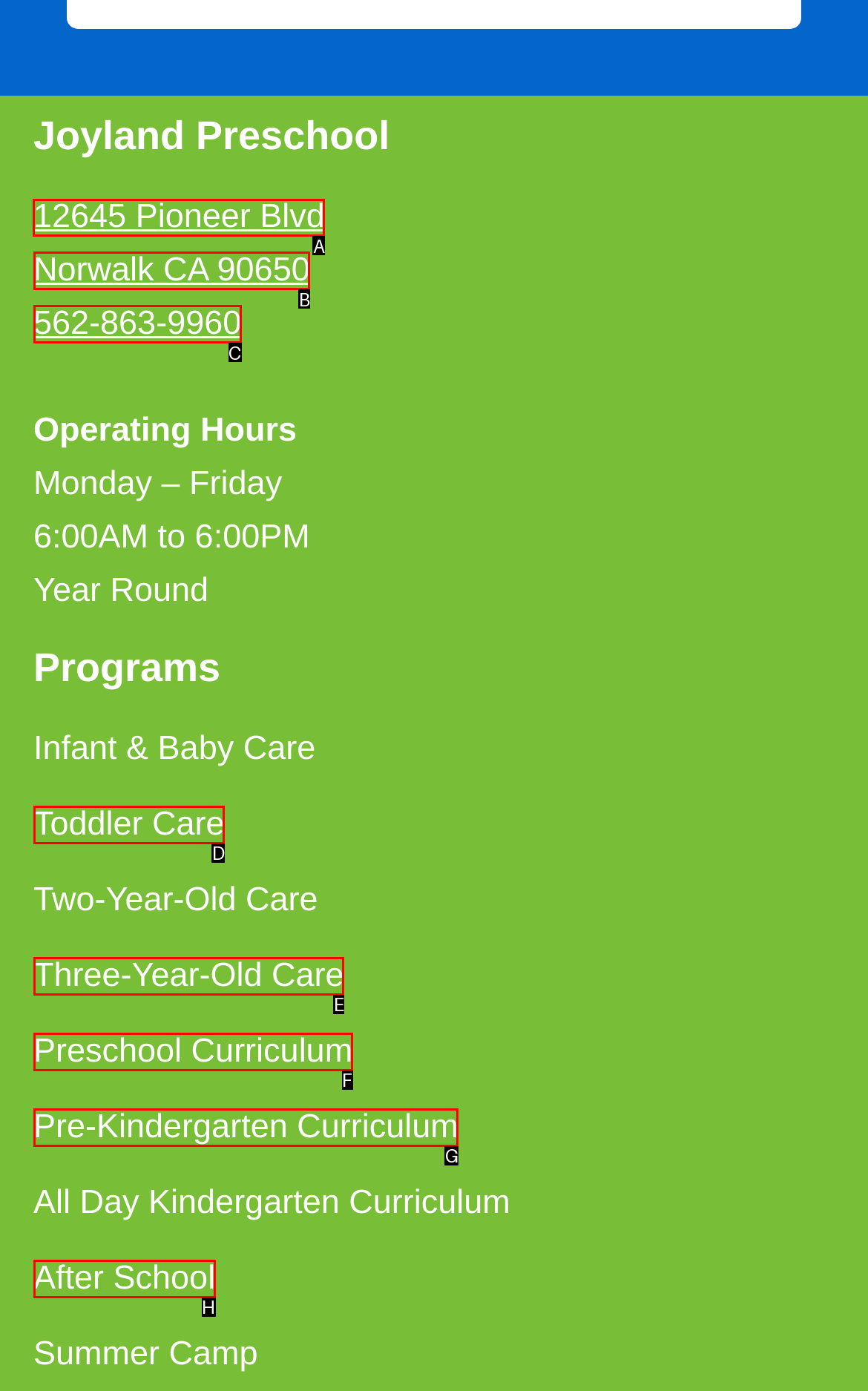What letter corresponds to the UI element to complete this task: view address
Answer directly with the letter.

A